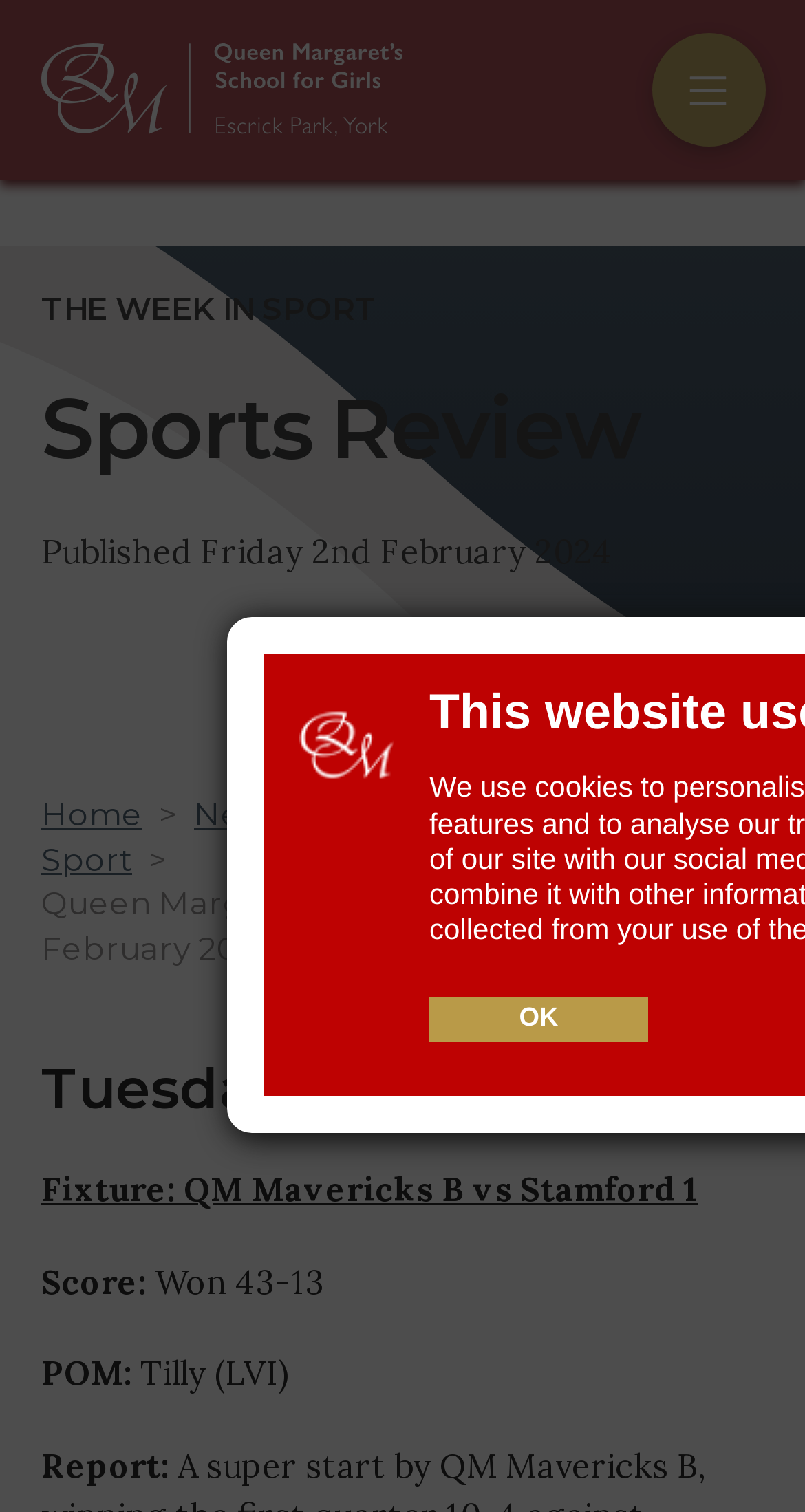What is the score of the QM Mavericks B vs Stamford 1 fixture?
Please provide a full and detailed response to the question.

The score of the QM Mavericks B vs Stamford 1 fixture can be found in the section of the webpage that lists the sports fixtures and results. Specifically, it is written as 'Score: Won 43-13'.